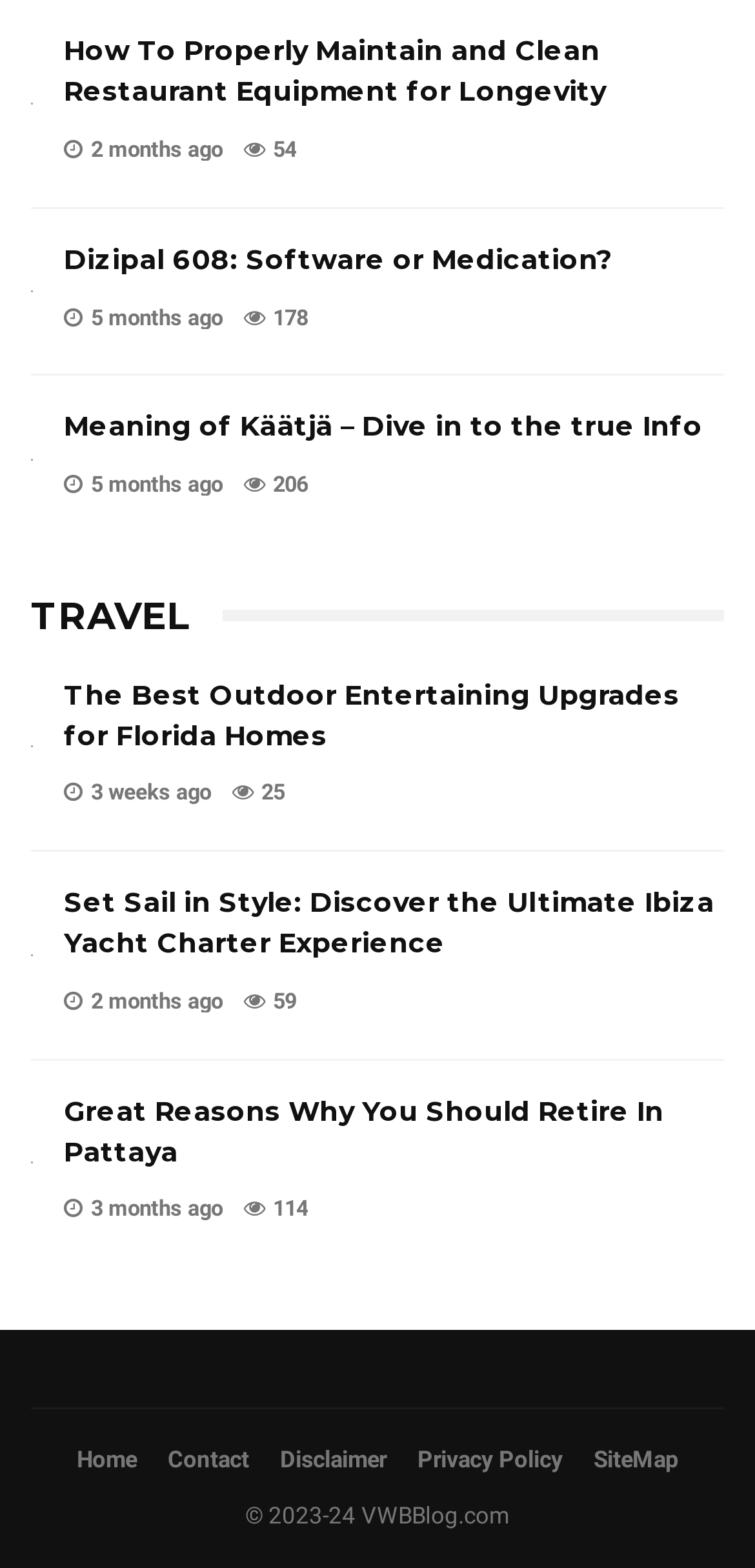What is the copyright year of the webpage? Please answer the question using a single word or phrase based on the image.

2023-24